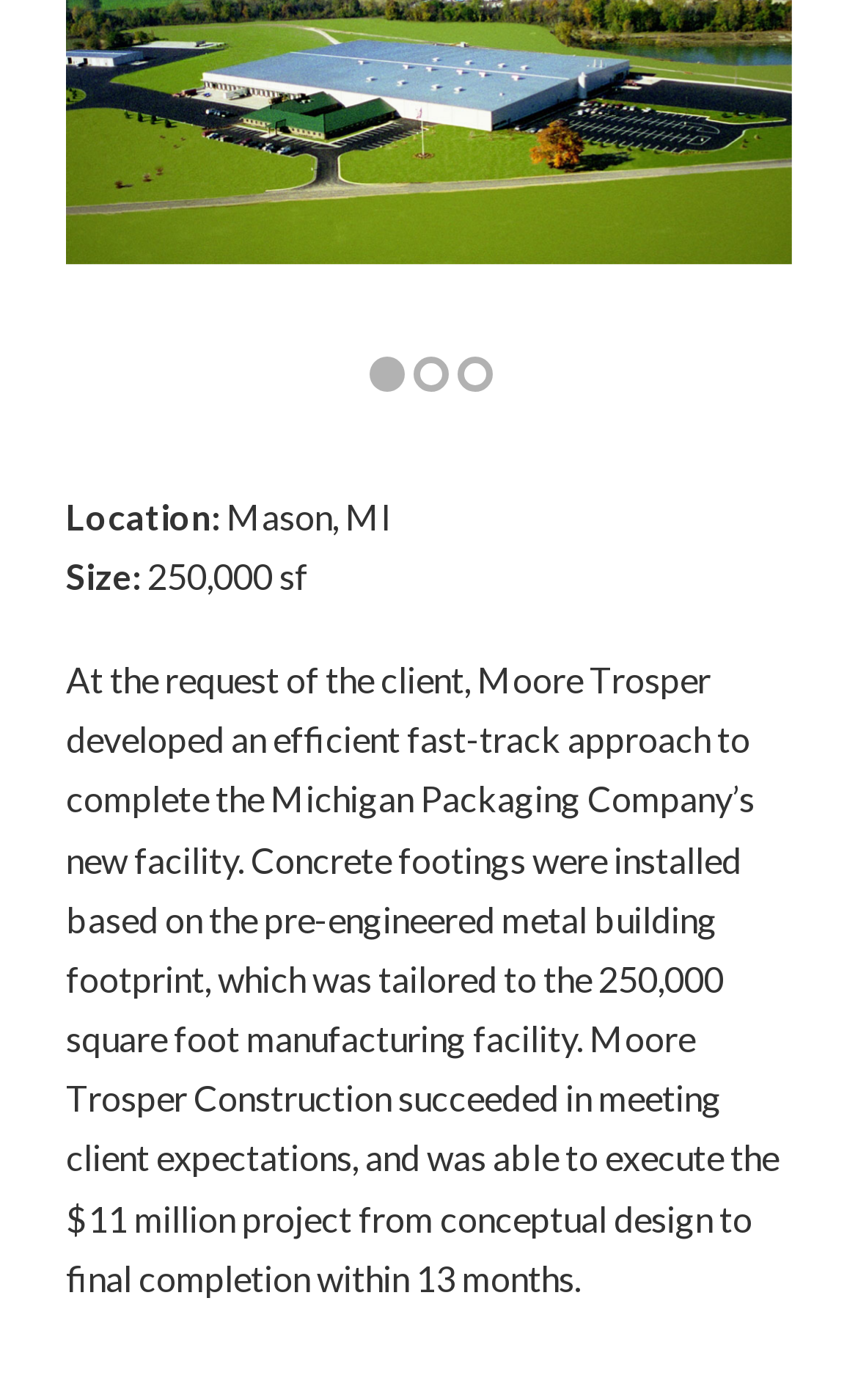Please provide the bounding box coordinate of the region that matches the element description: 1. Coordinates should be in the format (top-left x, top-left y, bottom-right x, bottom-right y) and all values should be between 0 and 1.

[0.429, 0.254, 0.471, 0.279]